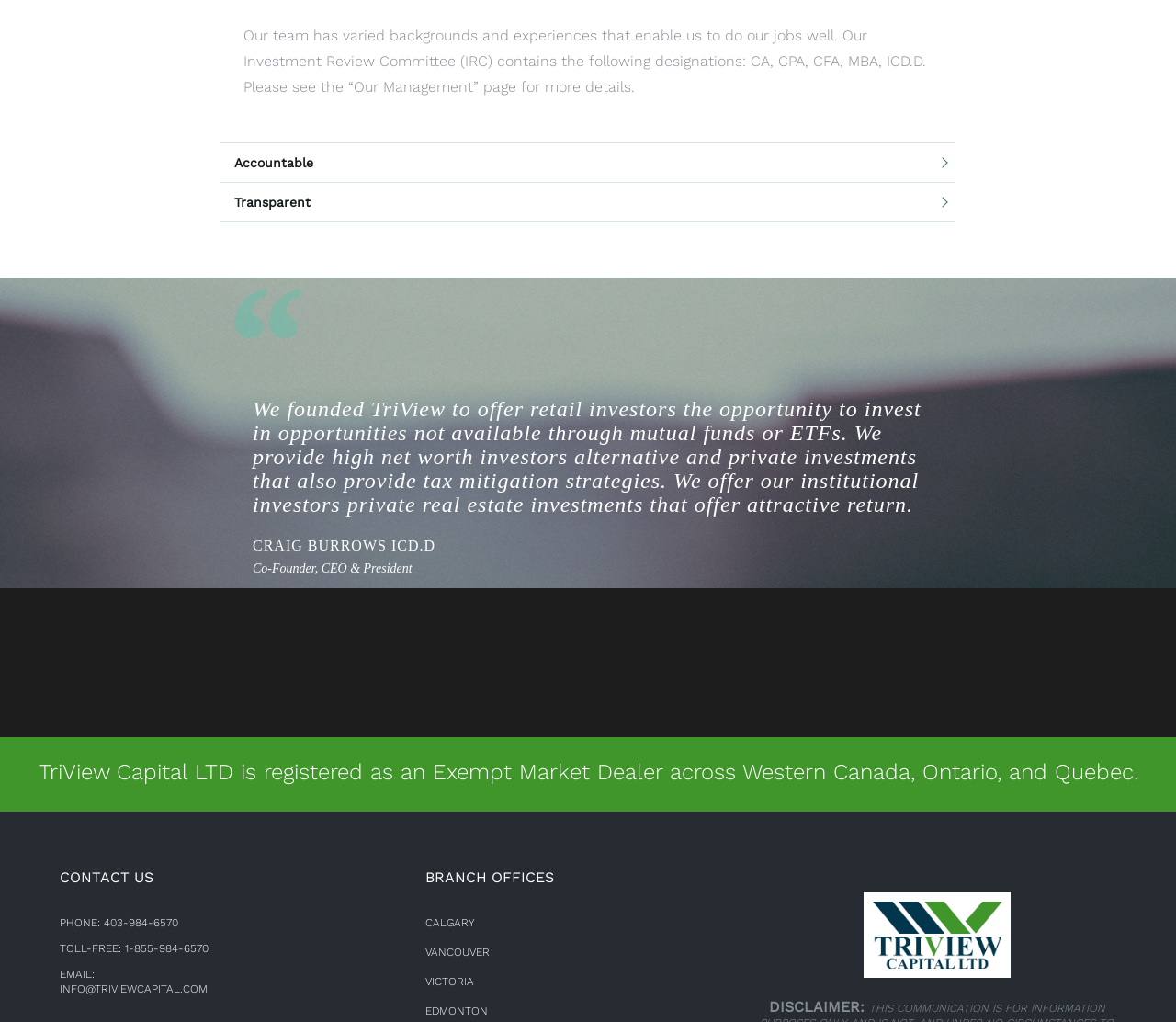From the given element description: "Transparent", find the bounding box for the UI element. Provide the coordinates as four float numbers between 0 and 1, in the order [left, top, right, bottom].

[0.188, 0.179, 0.812, 0.216]